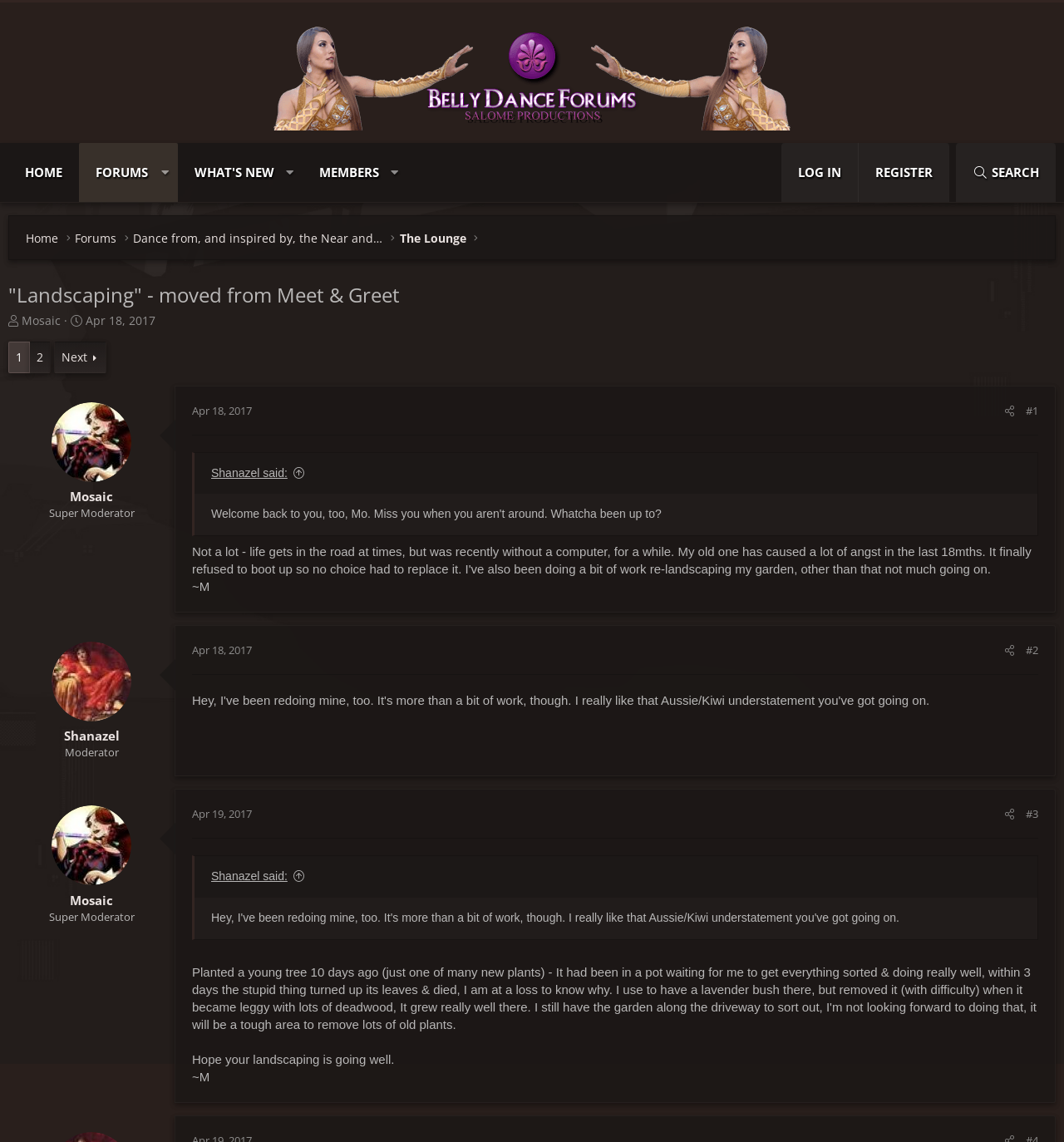Please determine the bounding box coordinates of the section I need to click to accomplish this instruction: "Click on the 'HOME' link".

[0.008, 0.125, 0.074, 0.177]